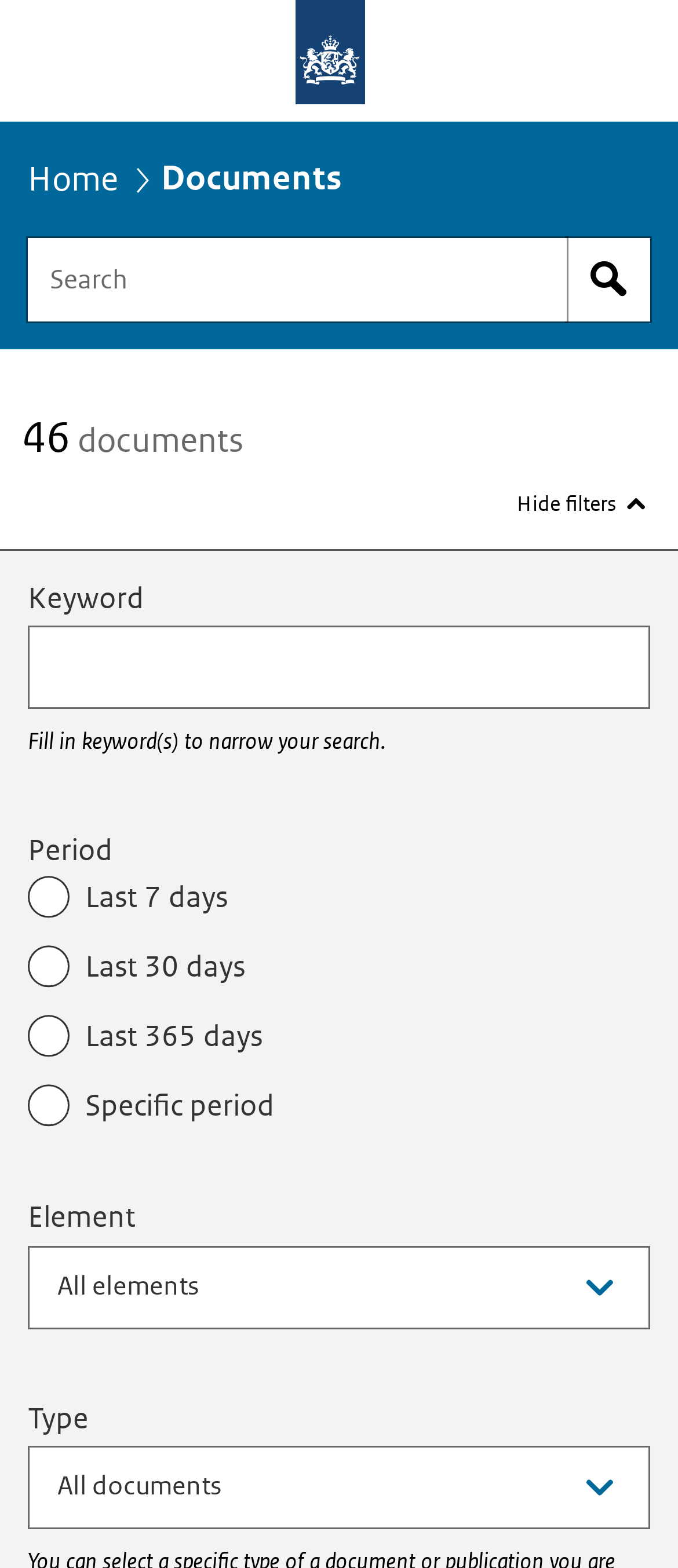Locate the bounding box coordinates of the area to click to fulfill this instruction: "Select a period for the search". The bounding box should be presented as four float numbers between 0 and 1, in the order [left, top, right, bottom].

[0.041, 0.56, 0.405, 0.72]